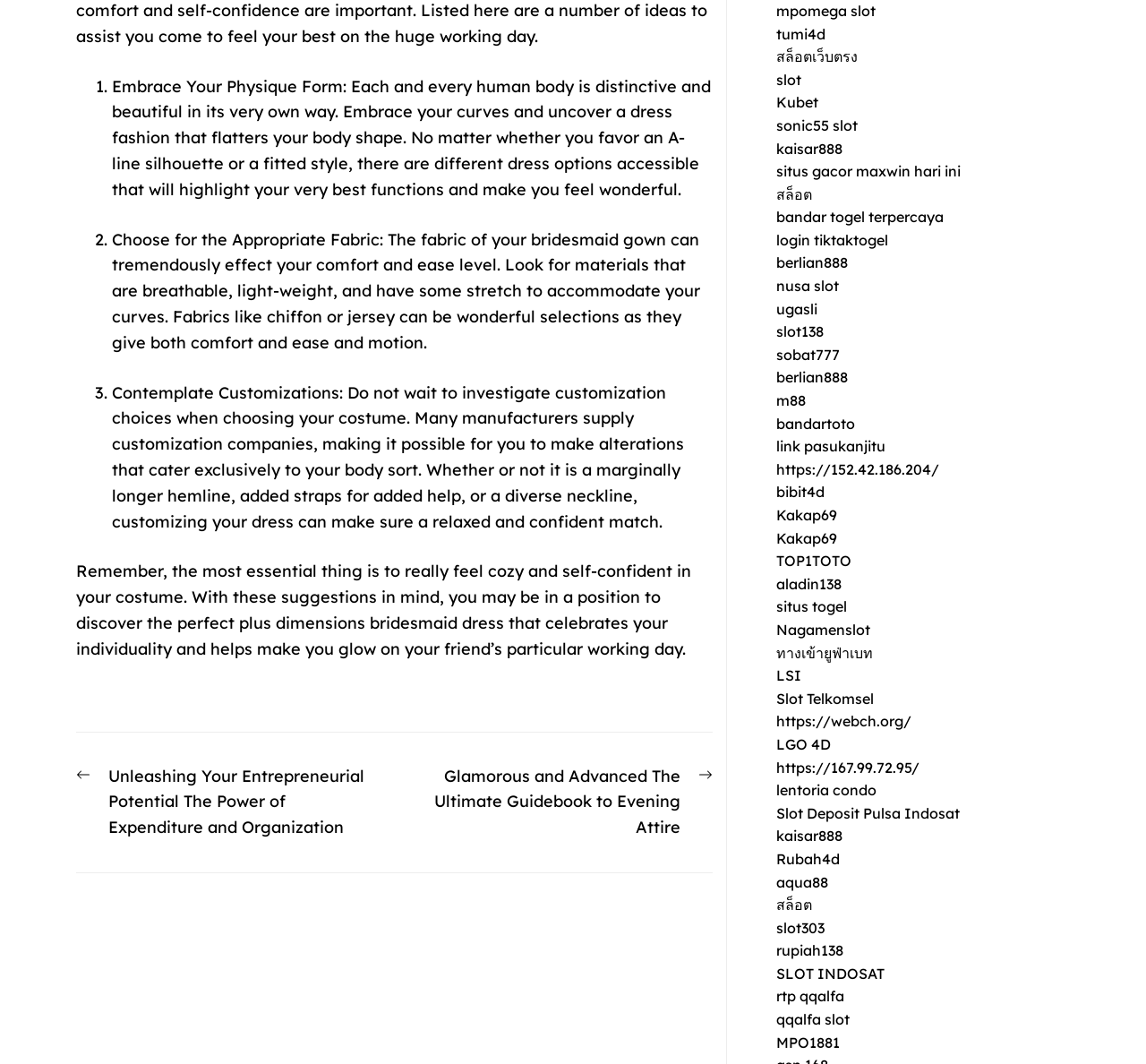Highlight the bounding box of the UI element that corresponds to this description: "TOP1TOTO".

[0.677, 0.519, 0.743, 0.536]